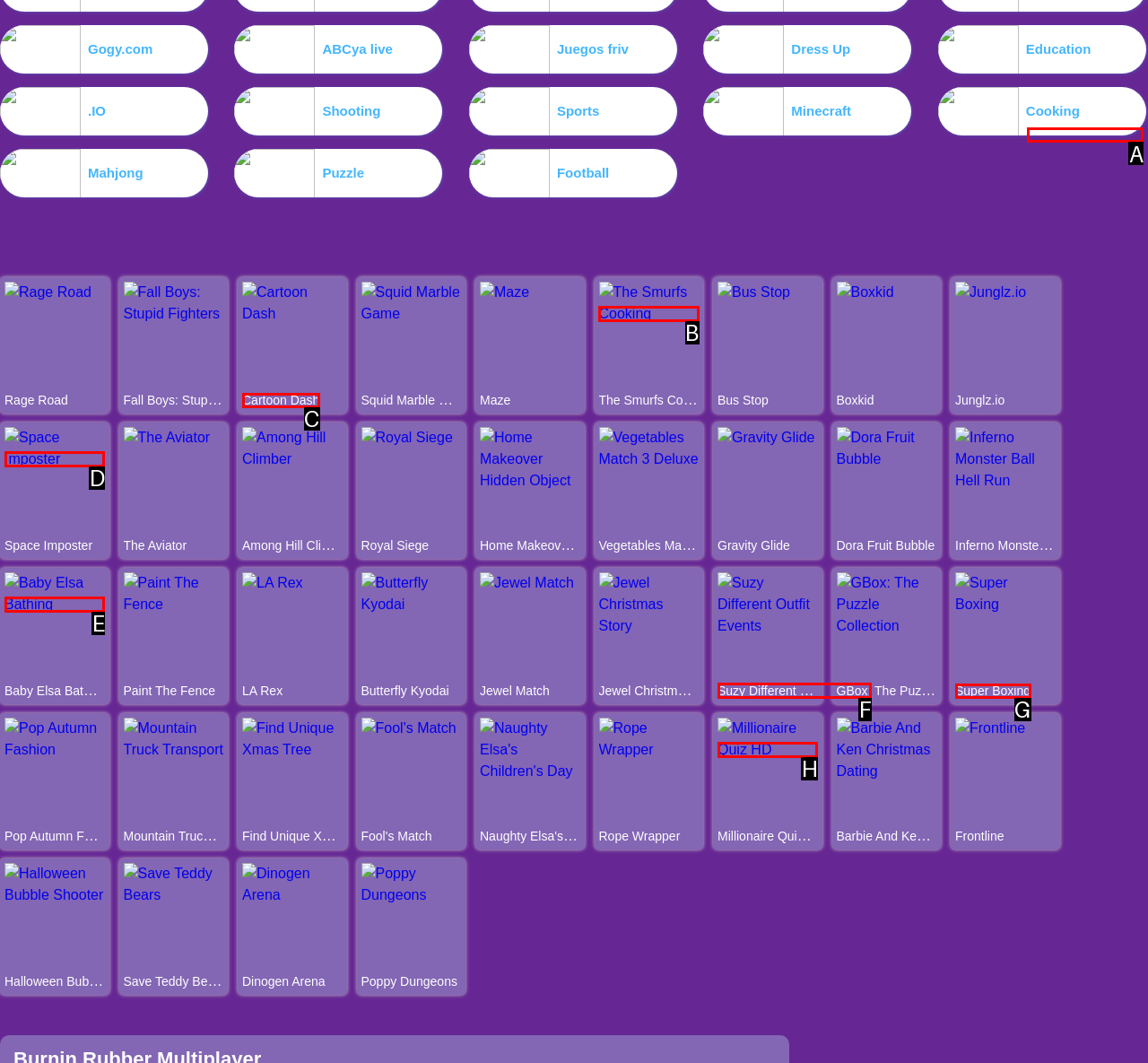Please indicate which option's letter corresponds to the task: Play Burnout Night Racing by examining the highlighted elements in the screenshot.

A